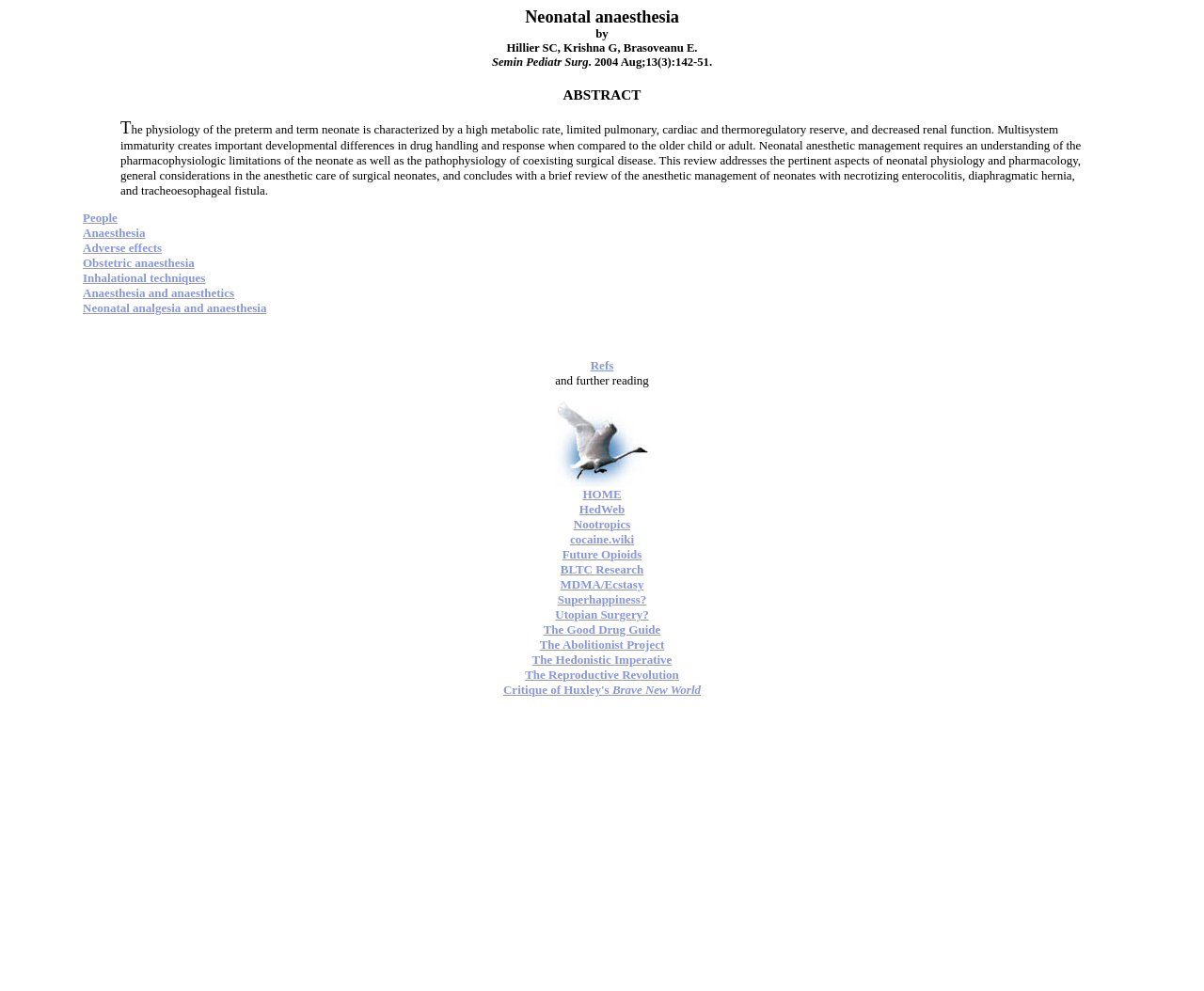Show the bounding box coordinates for the HTML element described as: "cocaine.wiki".

[0.473, 0.537, 0.527, 0.551]